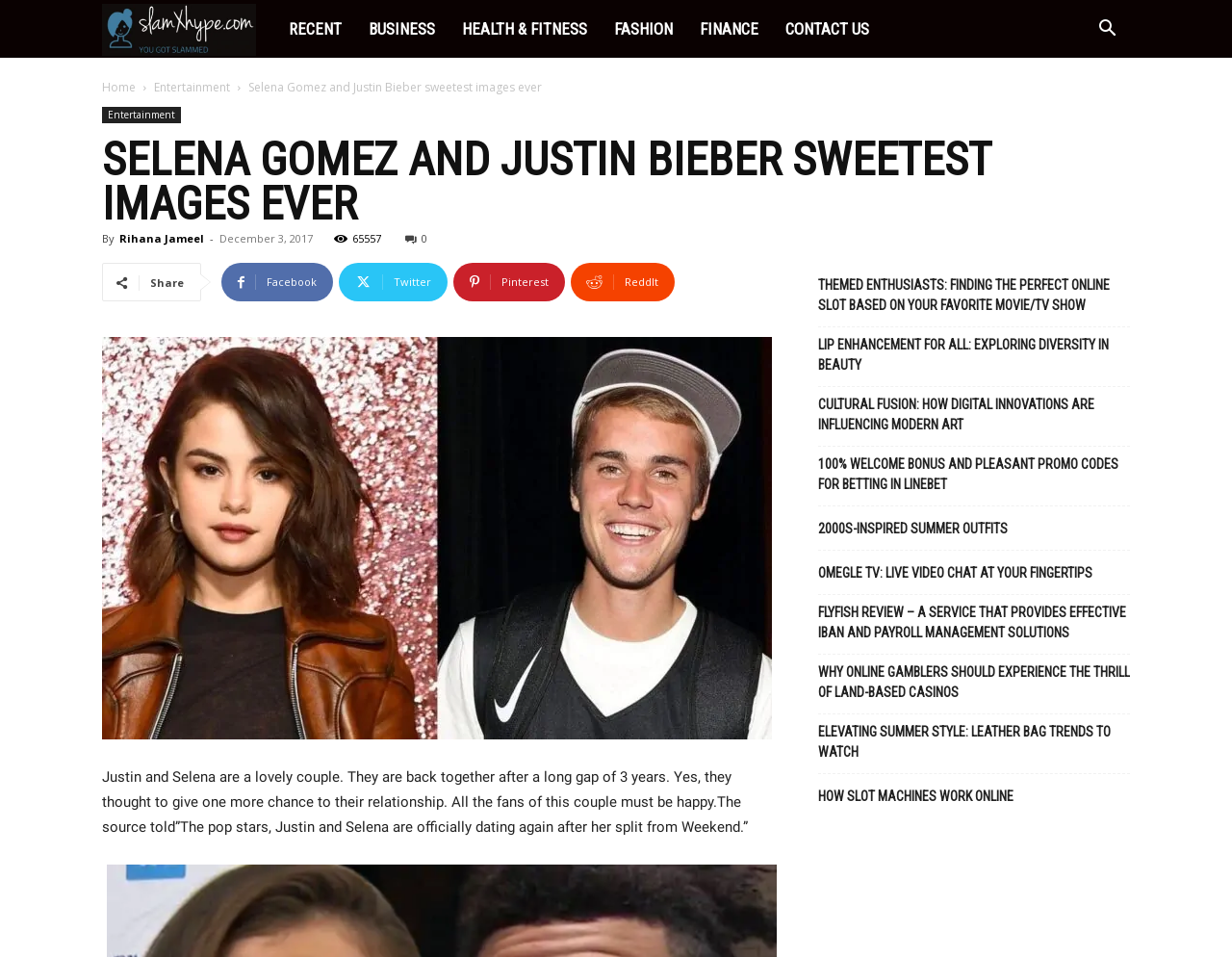What is the purpose of the button in the top right corner?
Look at the webpage screenshot and answer the question with a detailed explanation.

The button in the top right corner is a search button, which can be inferred from the button element with the text 'Search'.